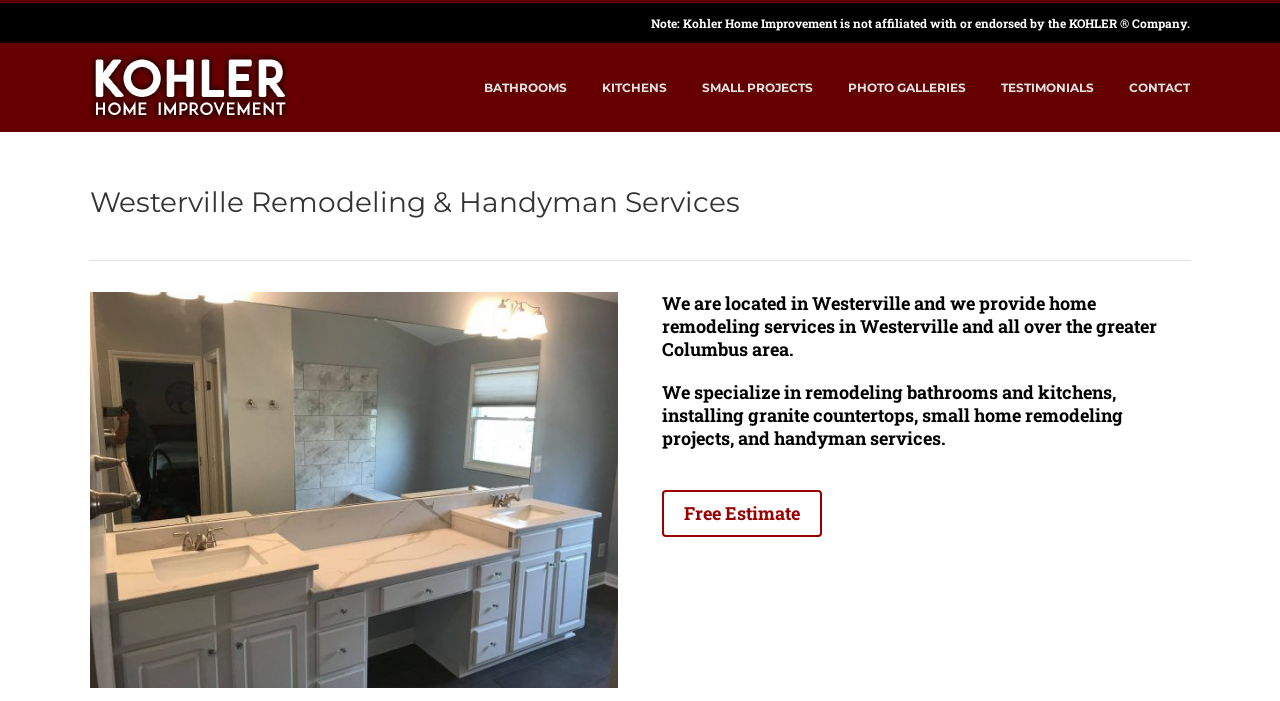Determine the bounding box coordinates of the clickable element necessary to fulfill the instruction: "Click the Kohler Home Improvement Logo". Provide the coordinates as four float numbers within the 0 to 1 range, i.e., [left, top, right, bottom].

[0.07, 0.077, 0.227, 0.173]